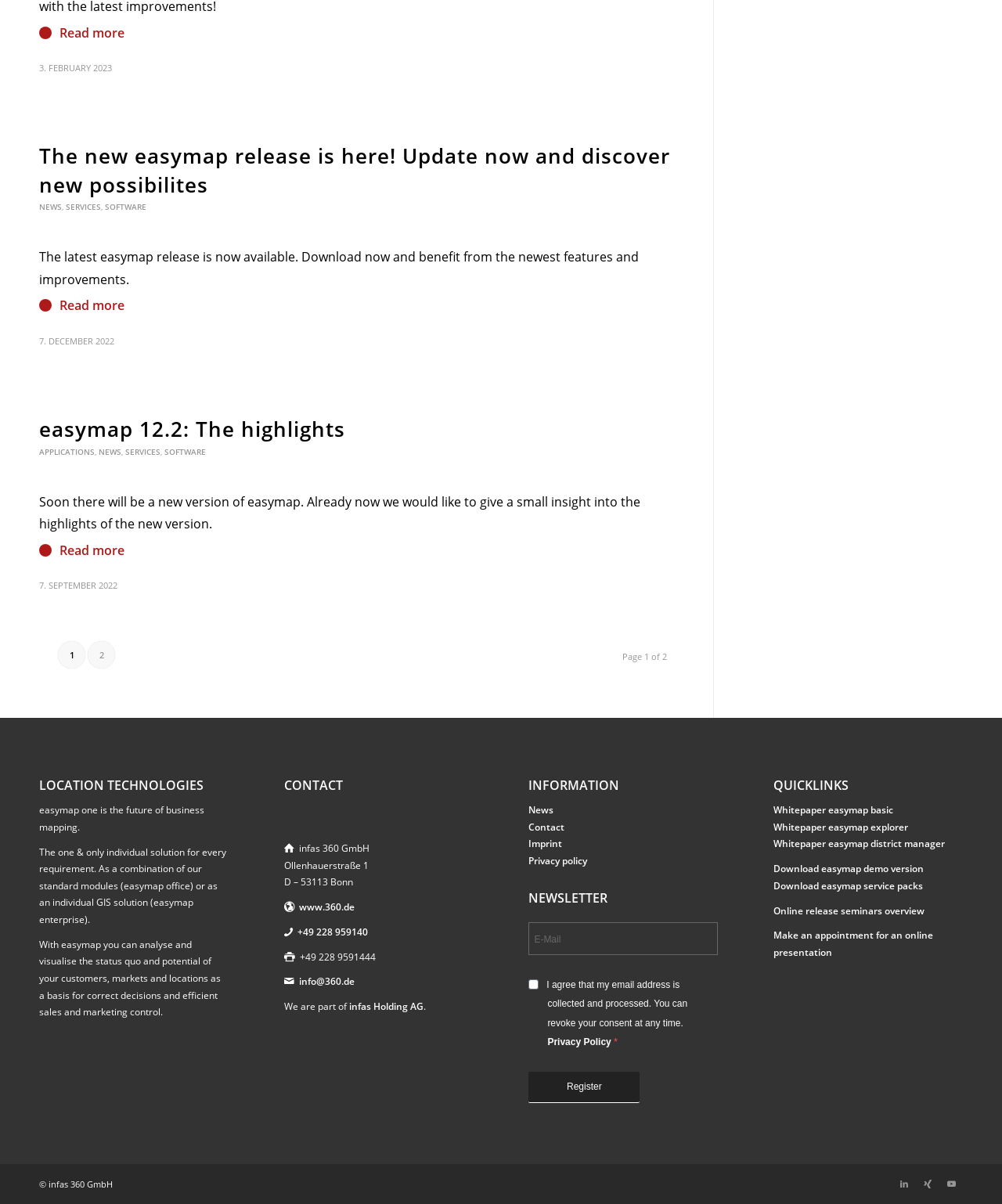Find the bounding box coordinates of the clickable area required to complete the following action: "Follow the link to LinkedIn".

[0.891, 0.973, 0.914, 0.993]